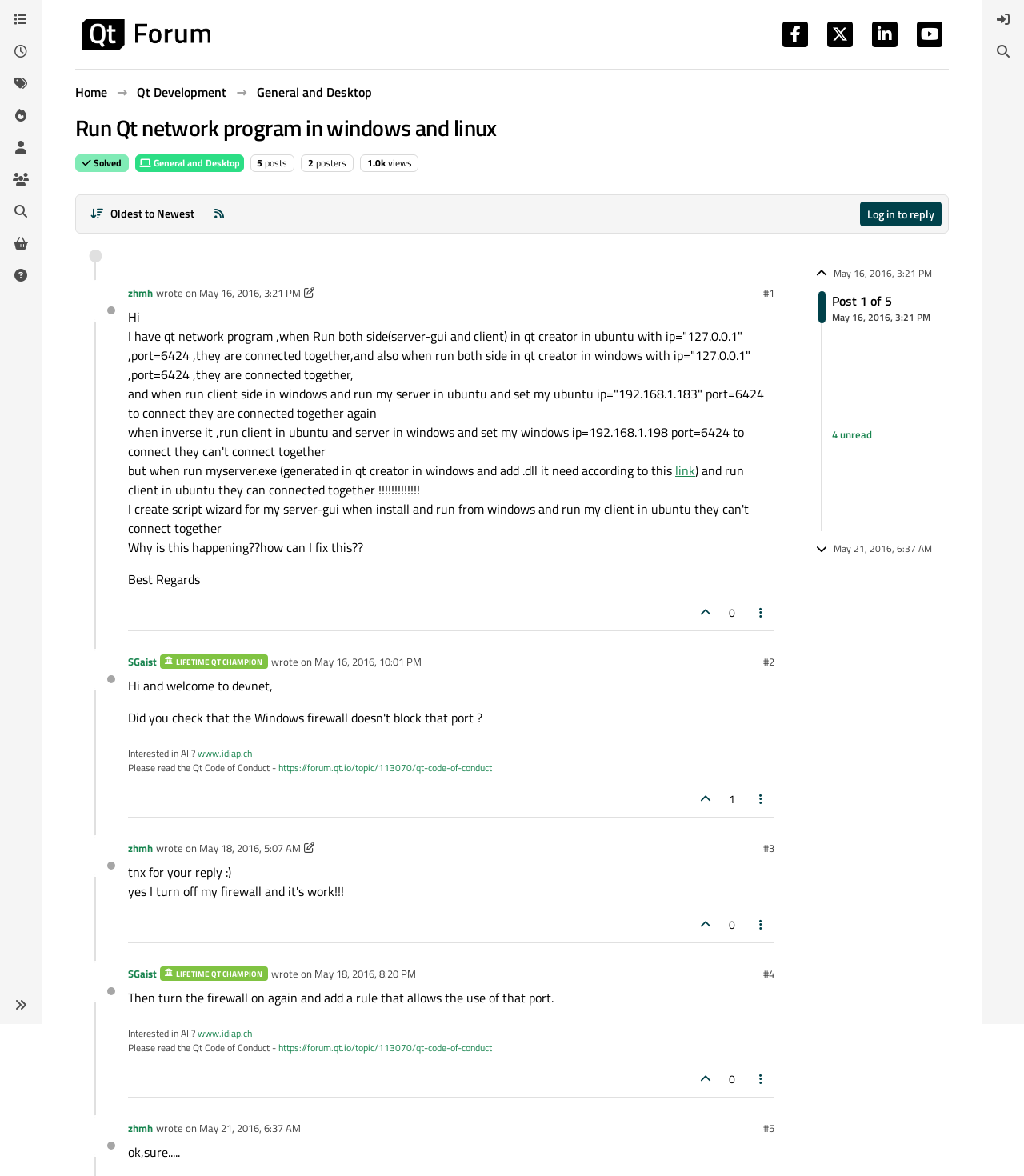Using the provided description: "Get Qt Extensions", find the bounding box coordinates of the corresponding UI element. The output should be four float numbers between 0 and 1, in the format [left, top, right, bottom].

[0.006, 0.196, 0.034, 0.218]